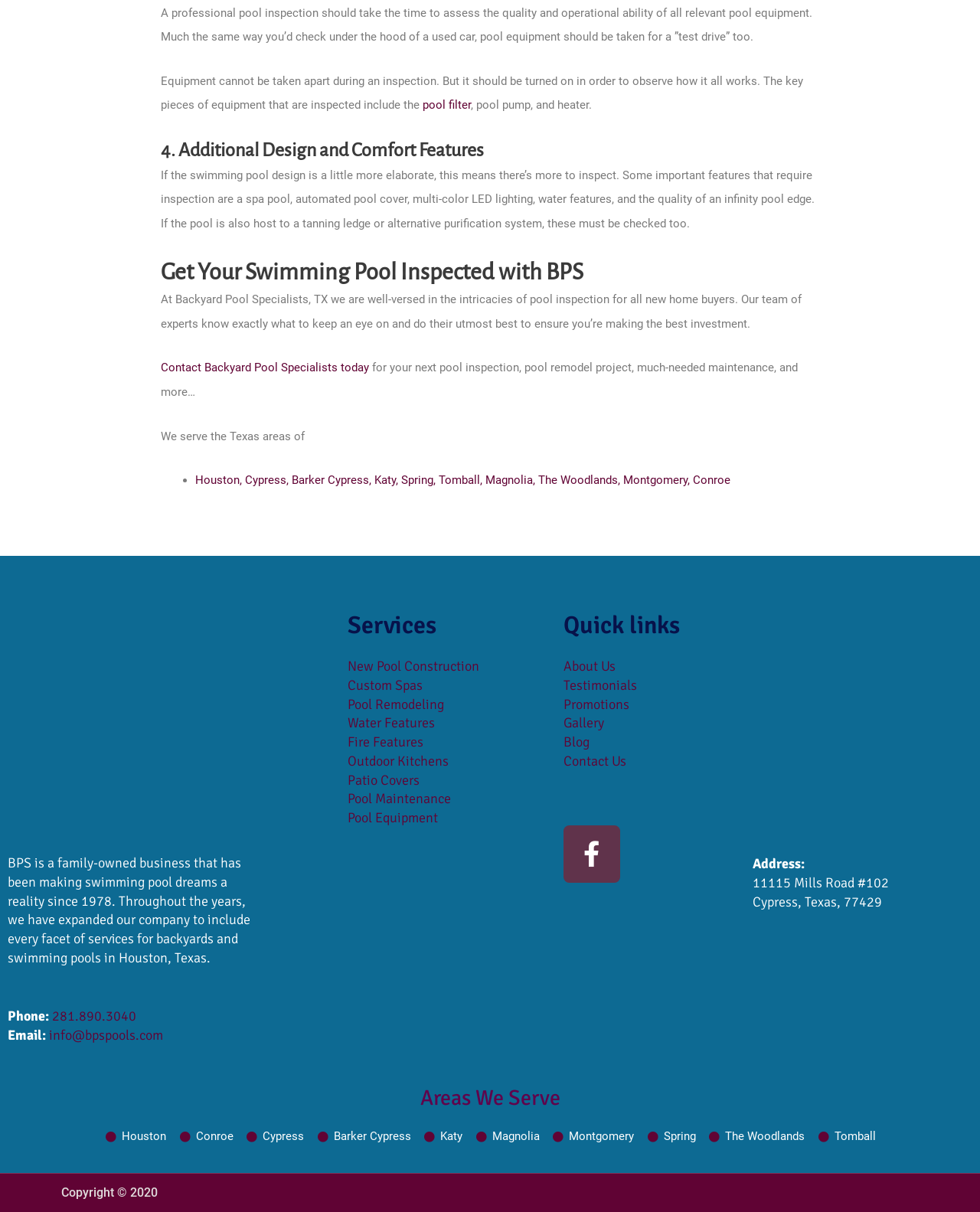Please study the image and answer the question comprehensively:
What is the purpose of a professional pool inspection?

According to the webpage, a professional pool inspection is necessary to assess the quality and operational ability of all relevant pool equipment, similar to checking under the hood of a used car. This inspection involves turning on the equipment to observe how it works, but does not involve taking it apart.